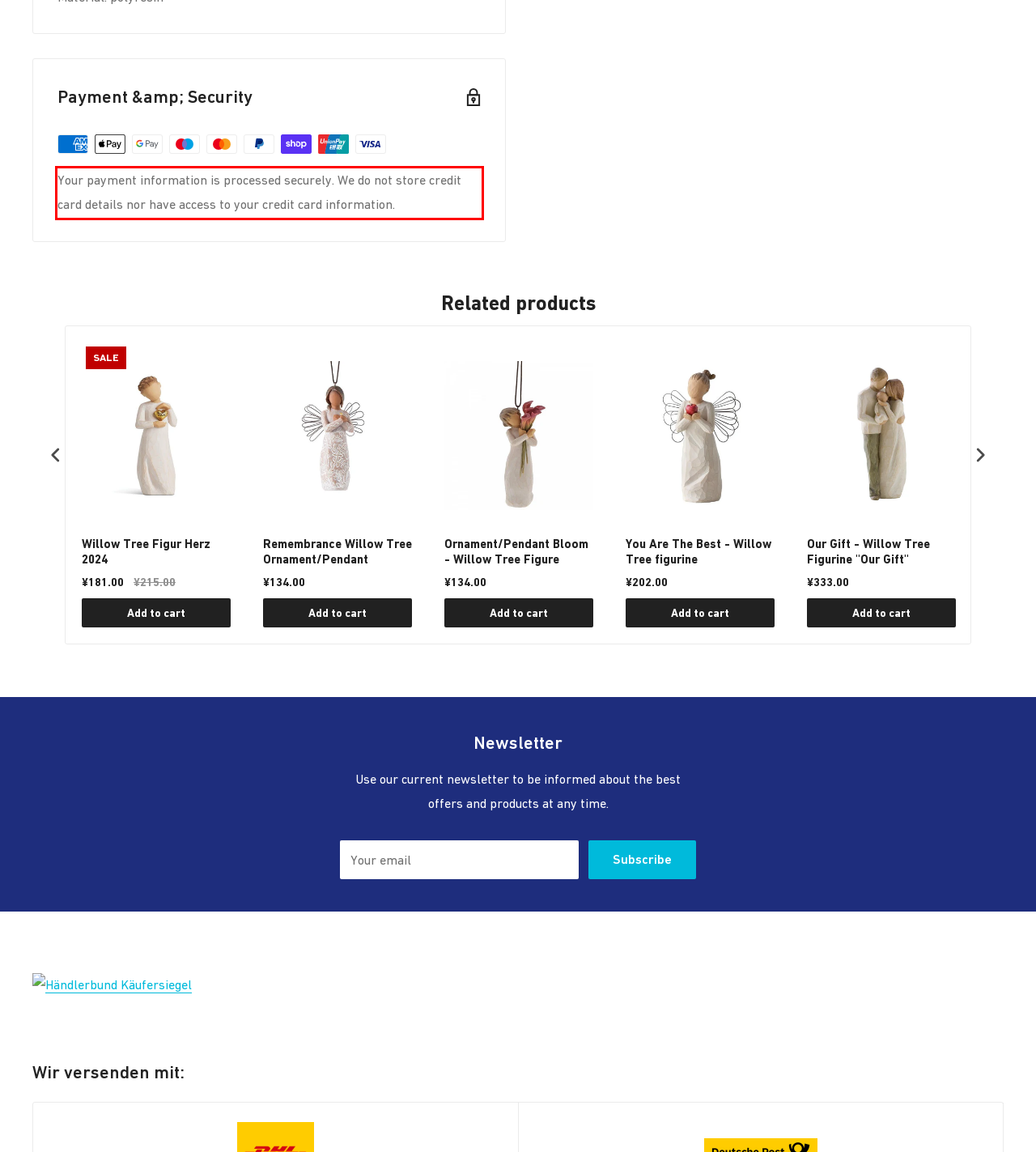Please perform OCR on the text content within the red bounding box that is highlighted in the provided webpage screenshot.

Your payment information is processed securely. We do not store credit card details nor have access to your credit card information.